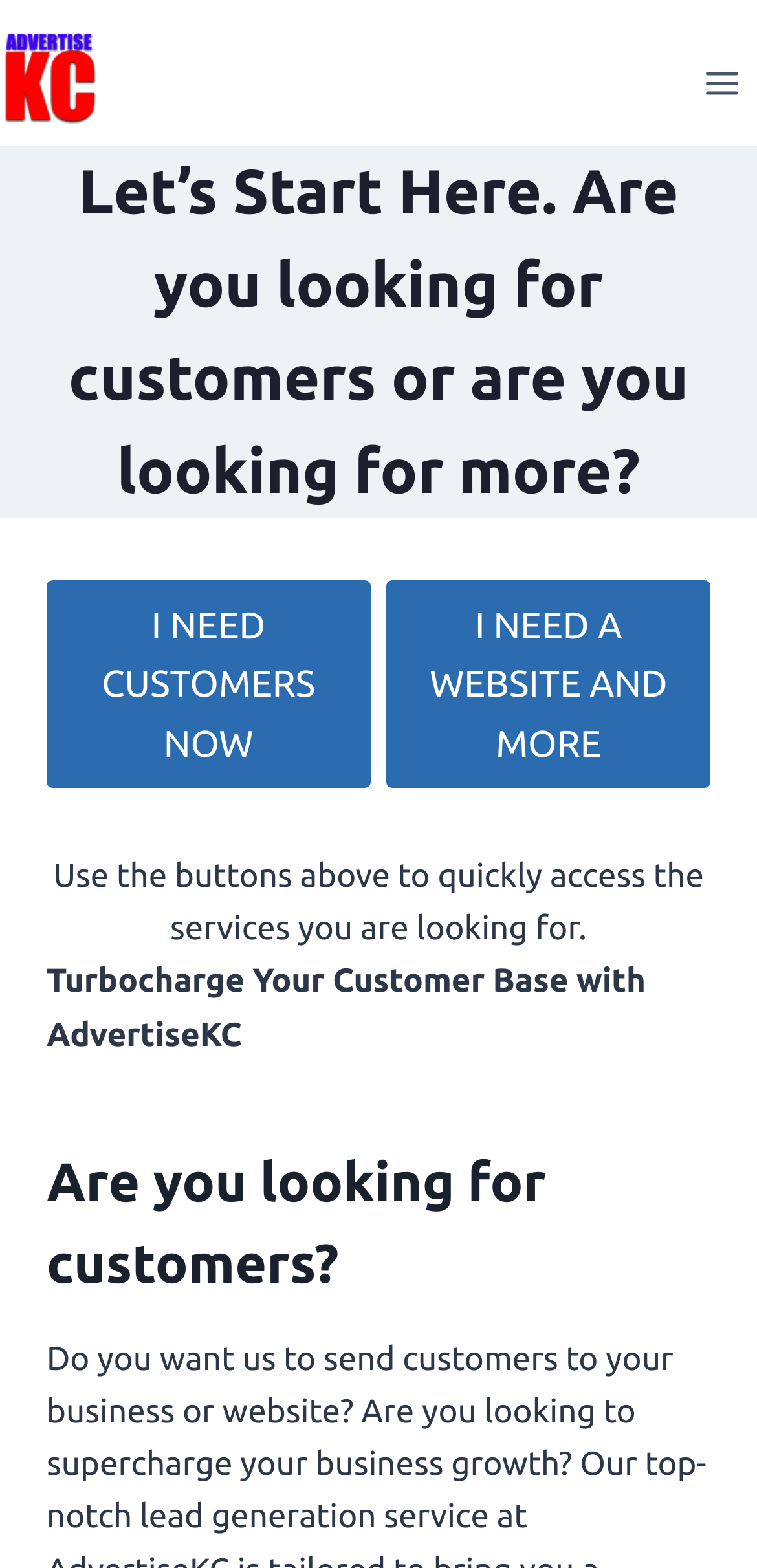Please reply to the following question with a single word or a short phrase:
What is the question being asked in the heading?

Are you looking for customers?